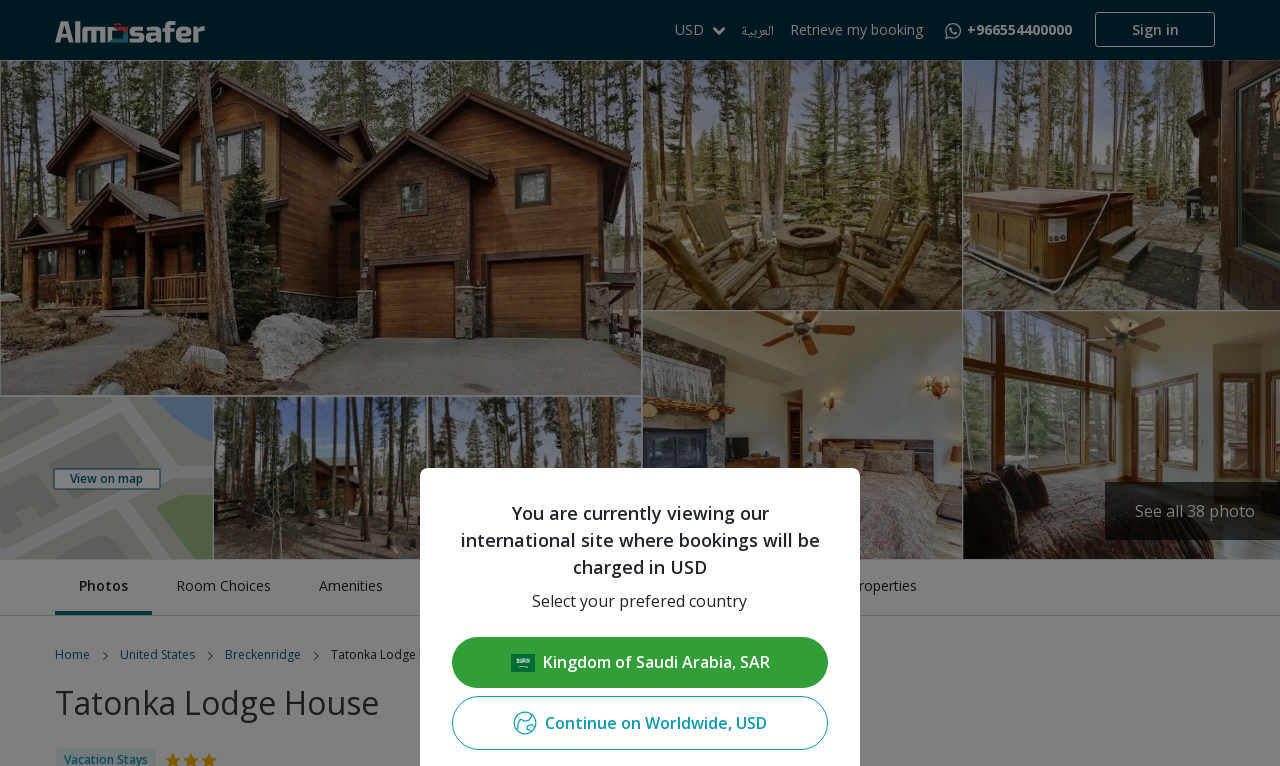Please reply to the following question with a single word or a short phrase:
How many images are displayed on the webpage?

5